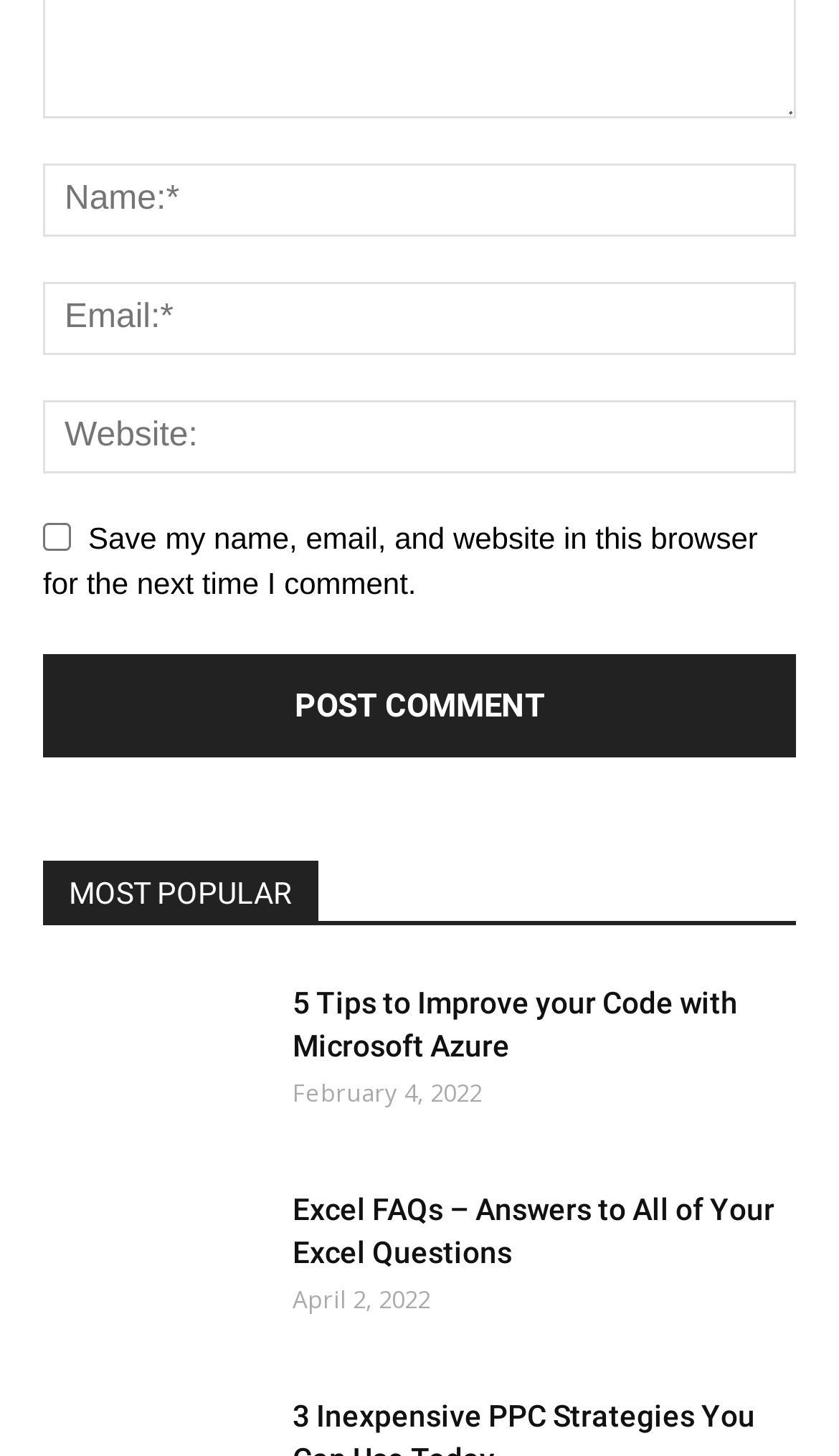Locate the bounding box coordinates of the element to click to perform the following action: 'Check the 'Save my name, email, and website in this browser for the next time I comment' checkbox'. The coordinates should be given as four float values between 0 and 1, in the form of [left, top, right, bottom].

[0.051, 0.359, 0.085, 0.378]